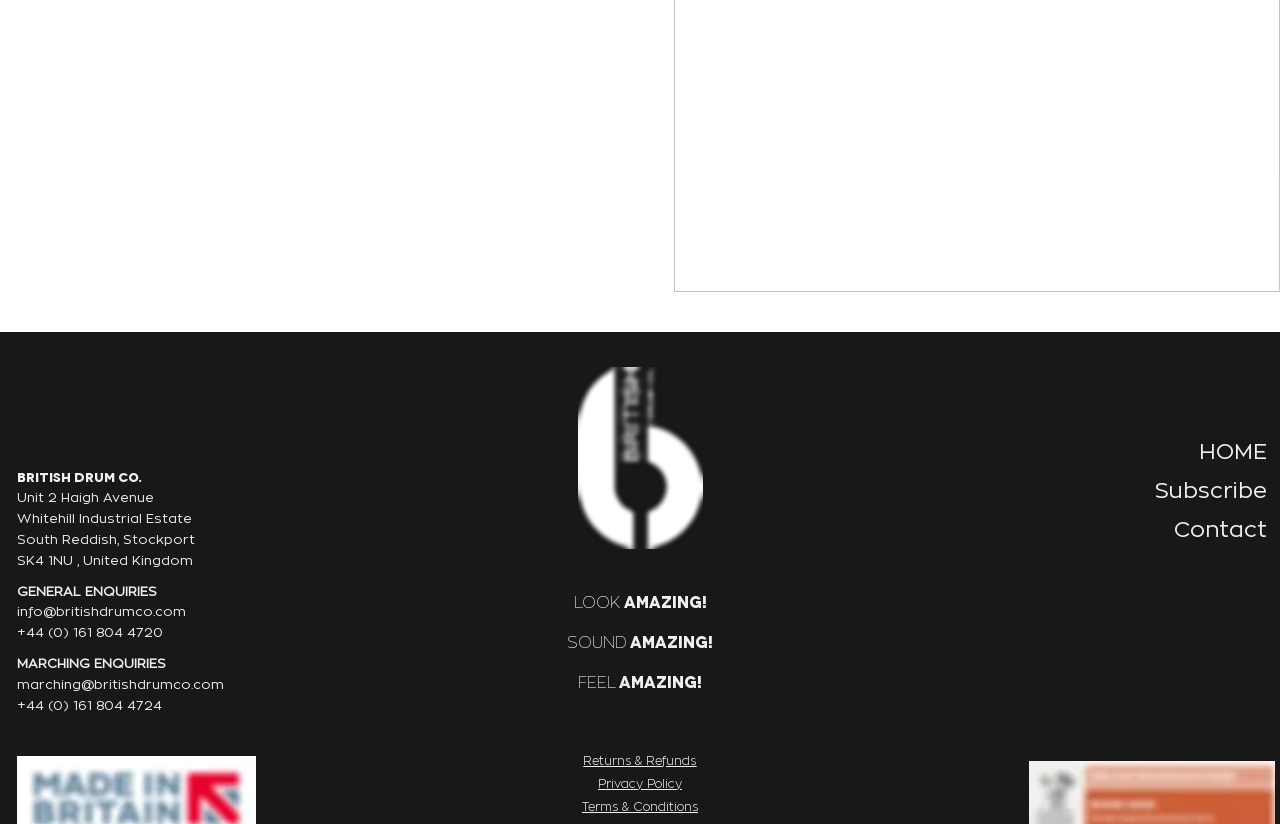Provide your answer to the question using just one word or phrase: Where is the company located?

South Reddish, Stockport